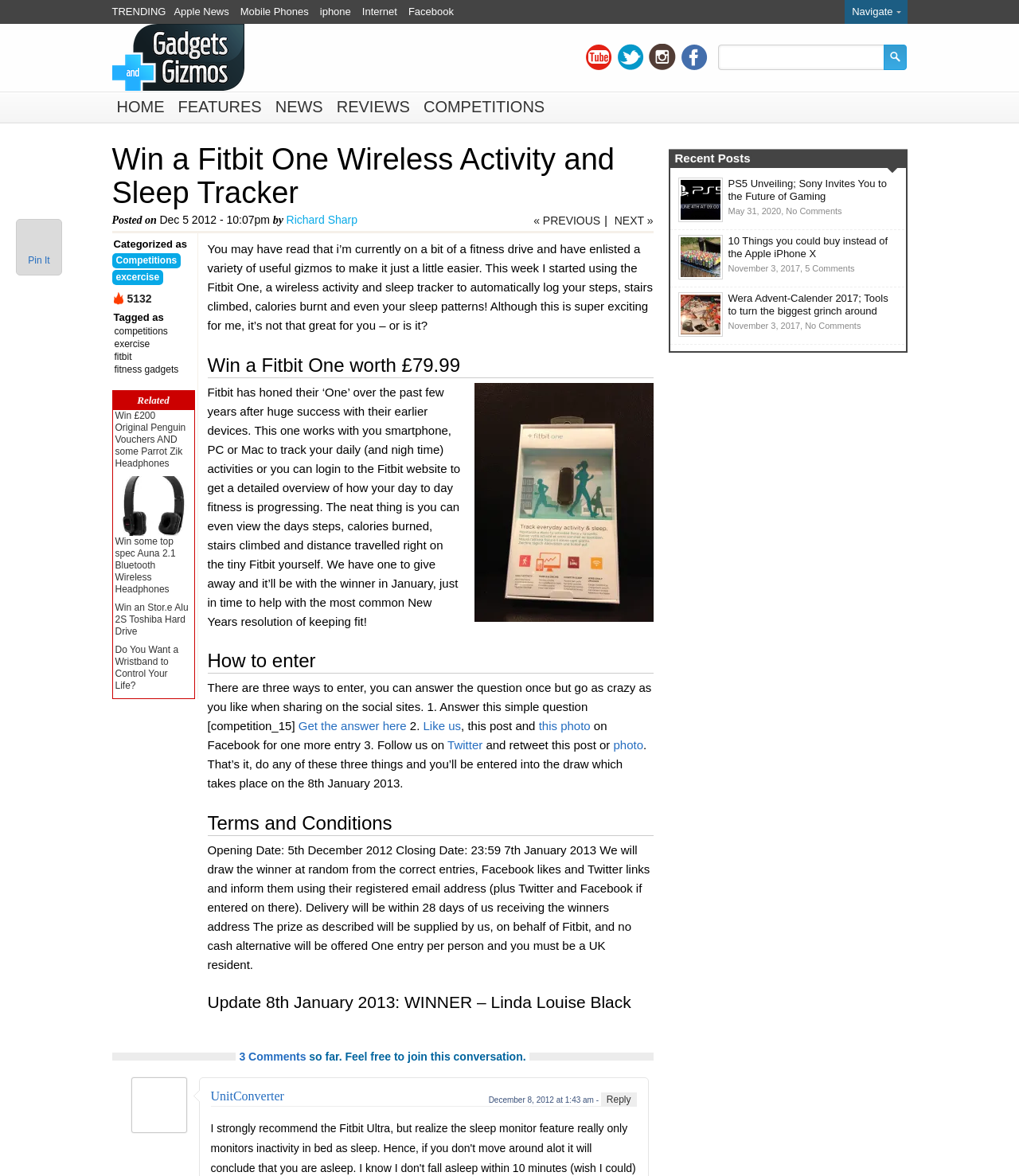Identify the bounding box coordinates for the element that needs to be clicked to fulfill this instruction: "Click on the 'Twitter' link". Provide the coordinates in the format of four float numbers between 0 and 1: [left, top, right, bottom].

[0.439, 0.628, 0.474, 0.639]